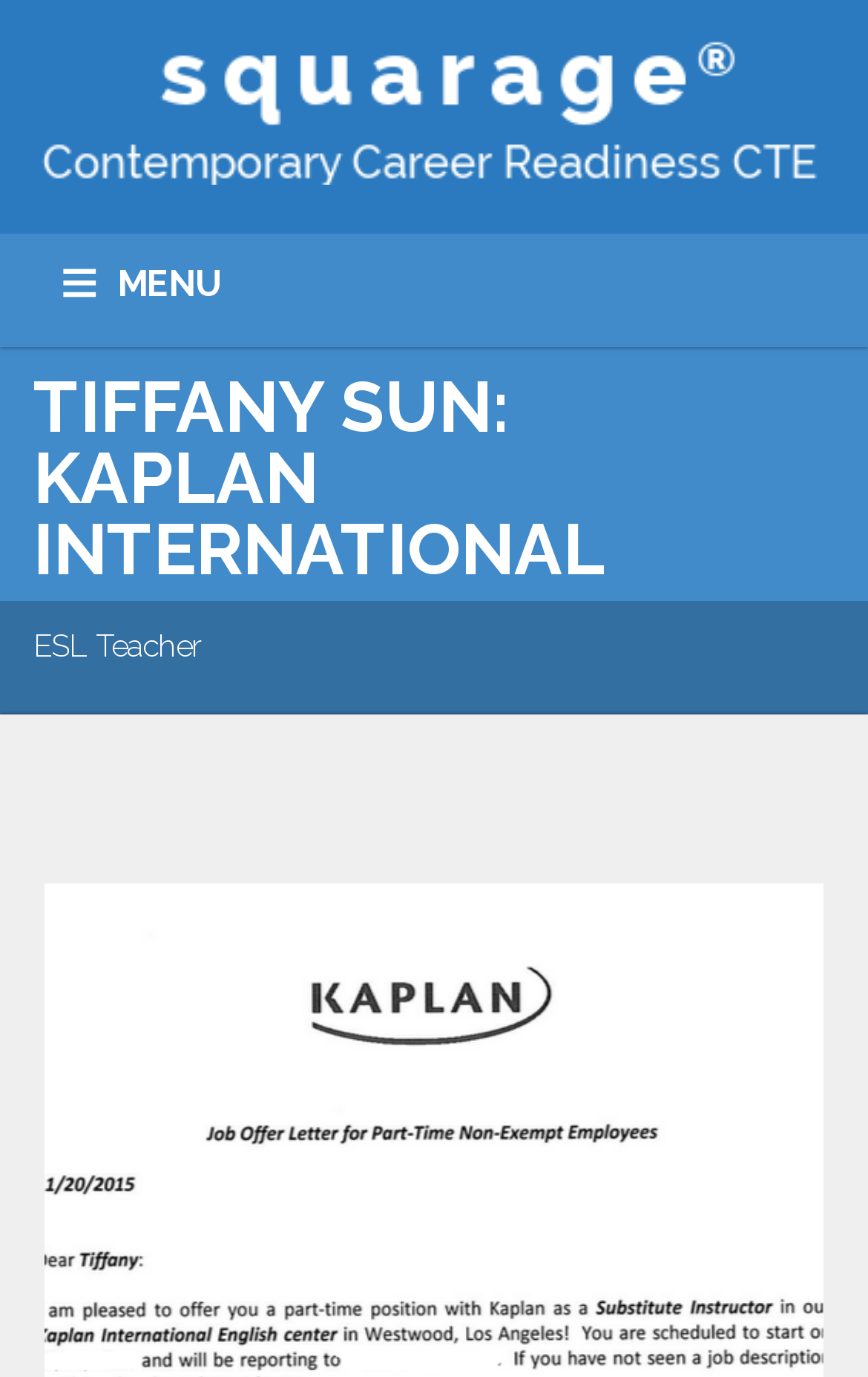Determine the bounding box for the described UI element: "CTE Curricula".

[0.379, 0.254, 0.759, 0.327]